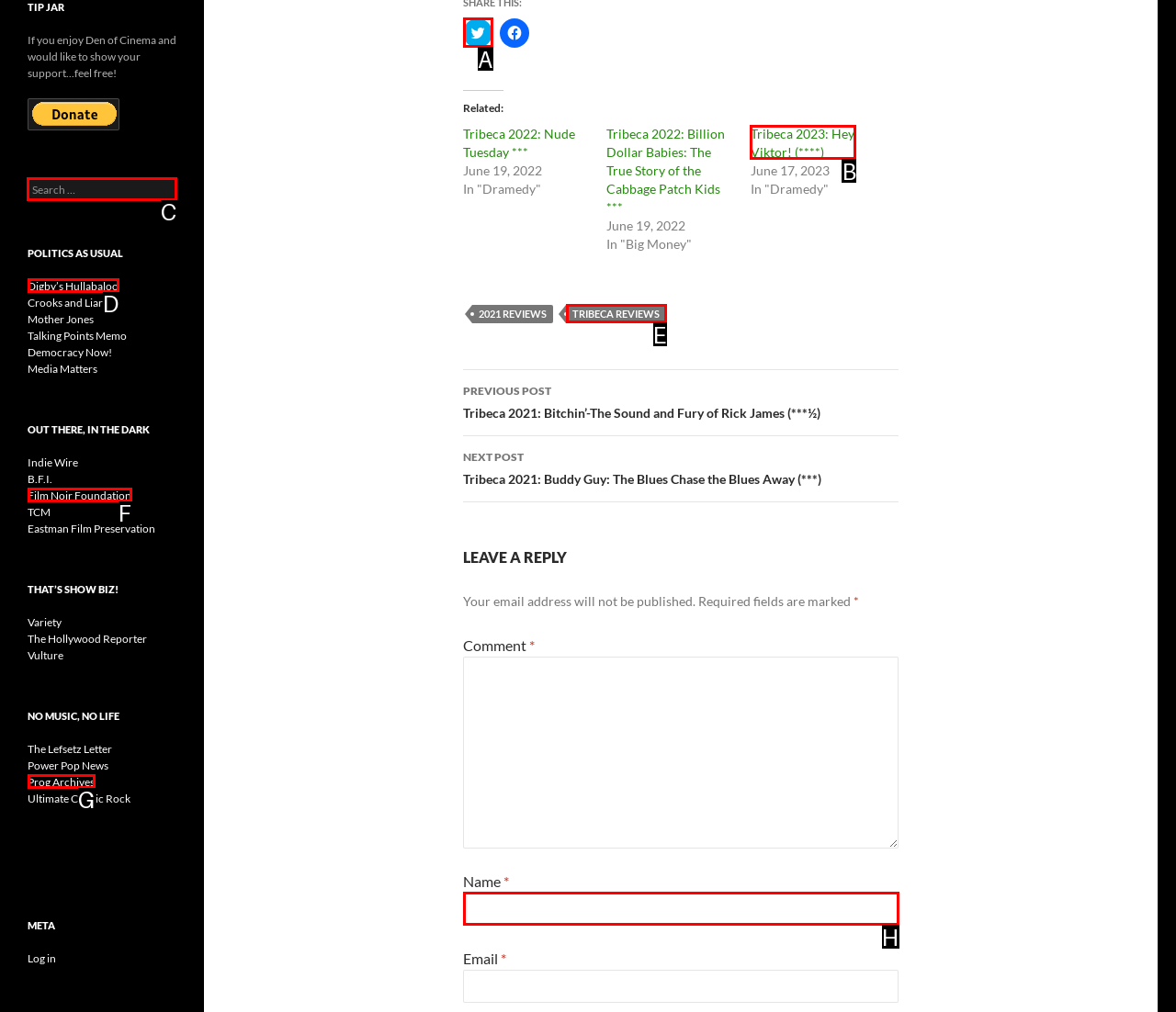To complete the task: search for something, which option should I click? Answer with the appropriate letter from the provided choices.

None